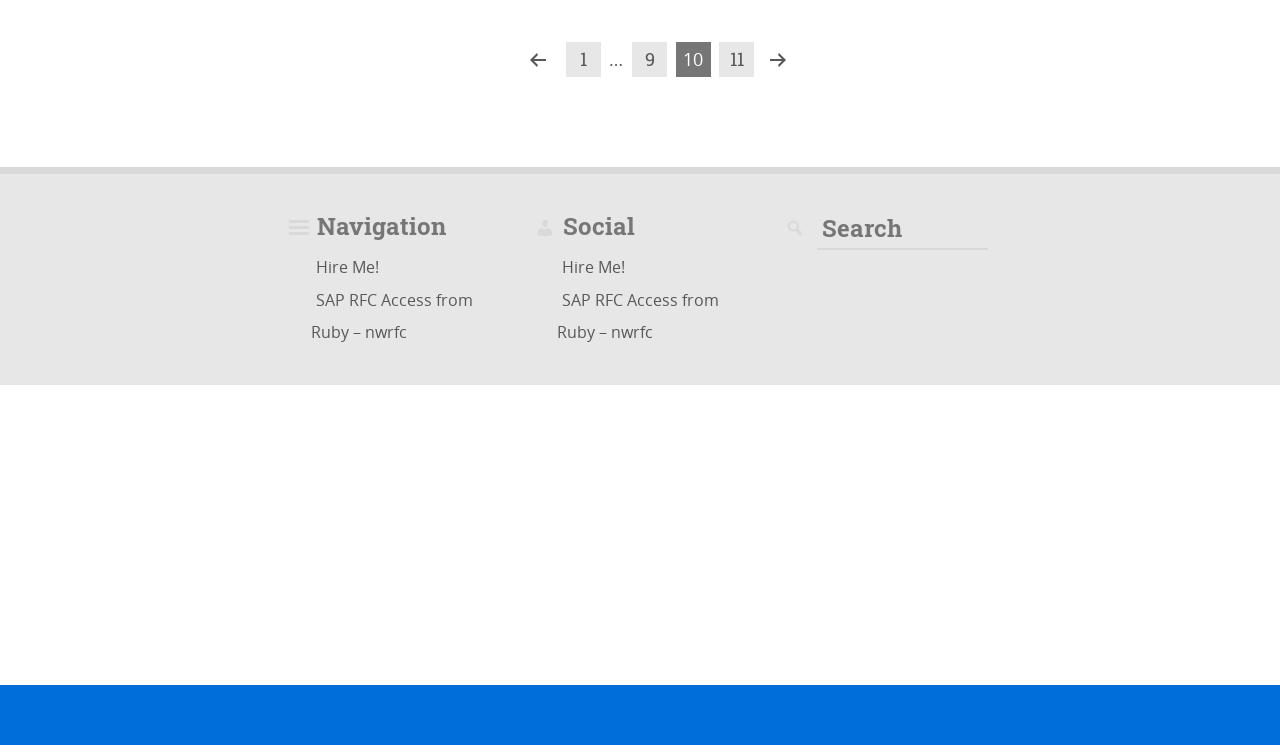Pinpoint the bounding box coordinates of the area that must be clicked to complete this instruction: "View SAP RFC Access from Ruby – nwrfc".

[0.243, 0.381, 0.37, 0.467]